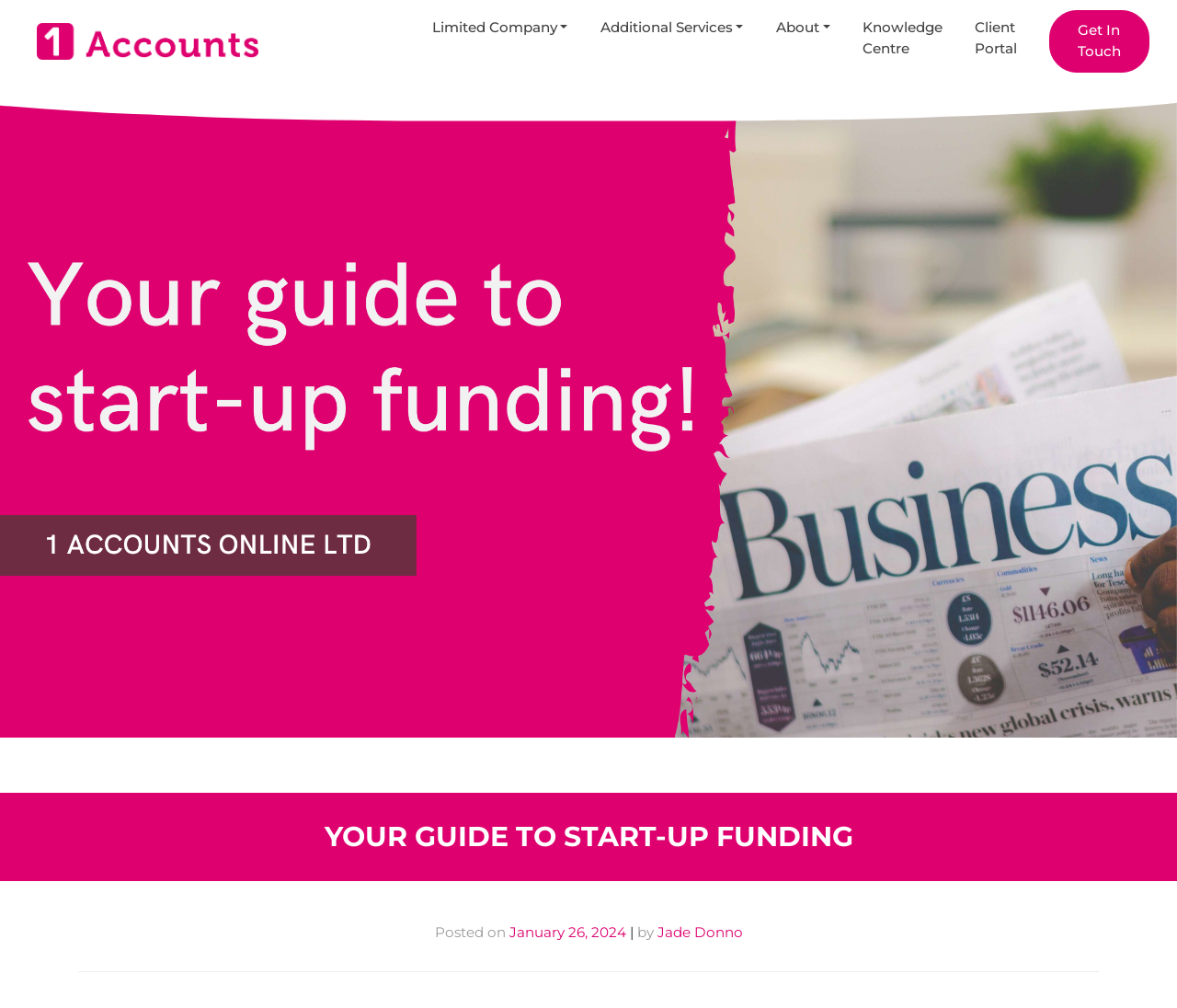By analyzing the image, answer the following question with a detailed response: What is the date of the posted article?

I found a link element with the text 'January 26, 2024' at coordinates [0.432, 0.916, 0.532, 0.934], which is likely the date of the posted article.